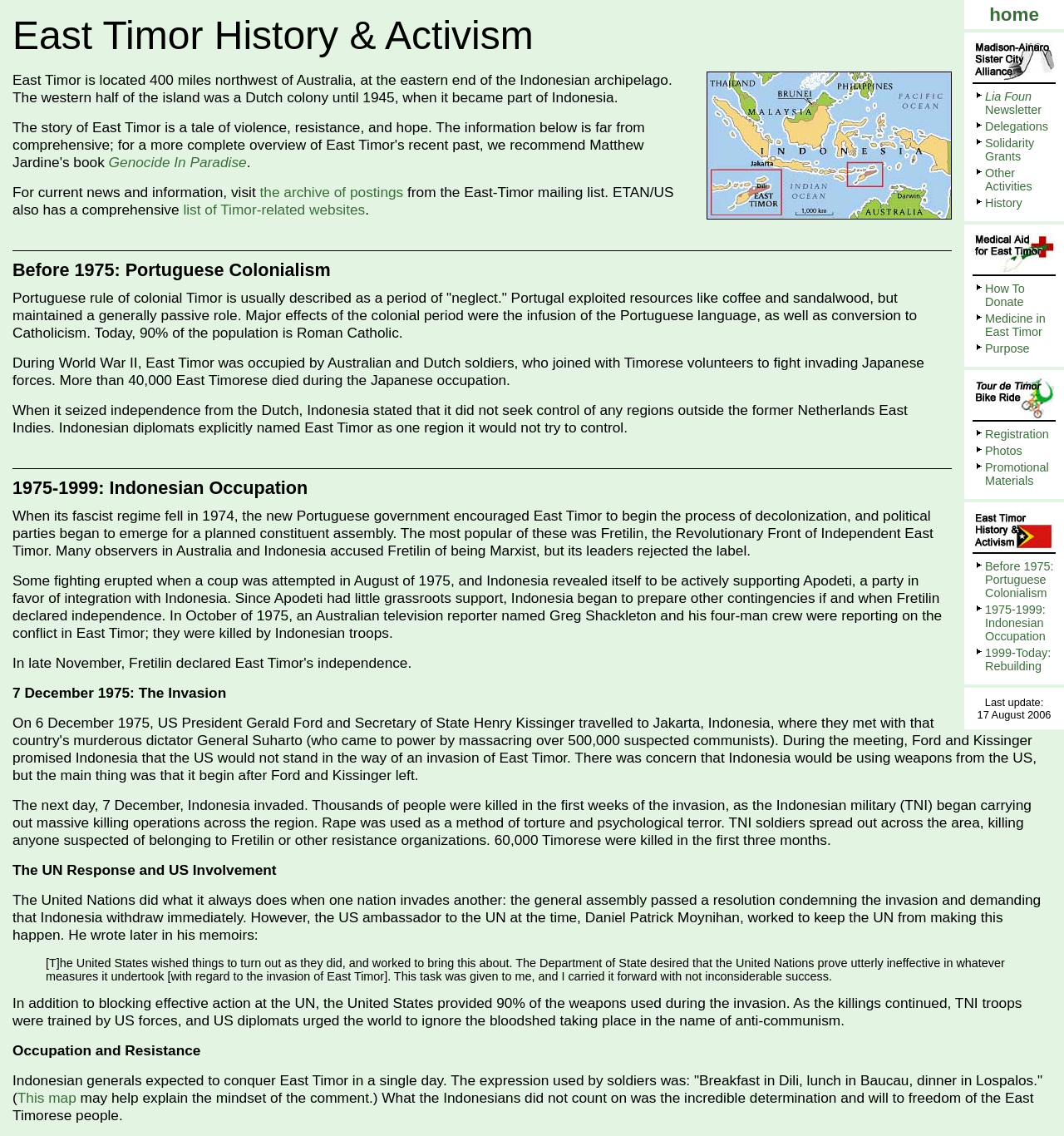What was the name of the party in favor of integration with Indonesia?
Please give a detailed answer to the question using the information shown in the image.

Based on the text 'Indonesia revealed itself to be actively supporting Apodeti, a party in favor of integration with Indonesia.', I can infer that the party in favor of integration with Indonesia was named Apodeti.